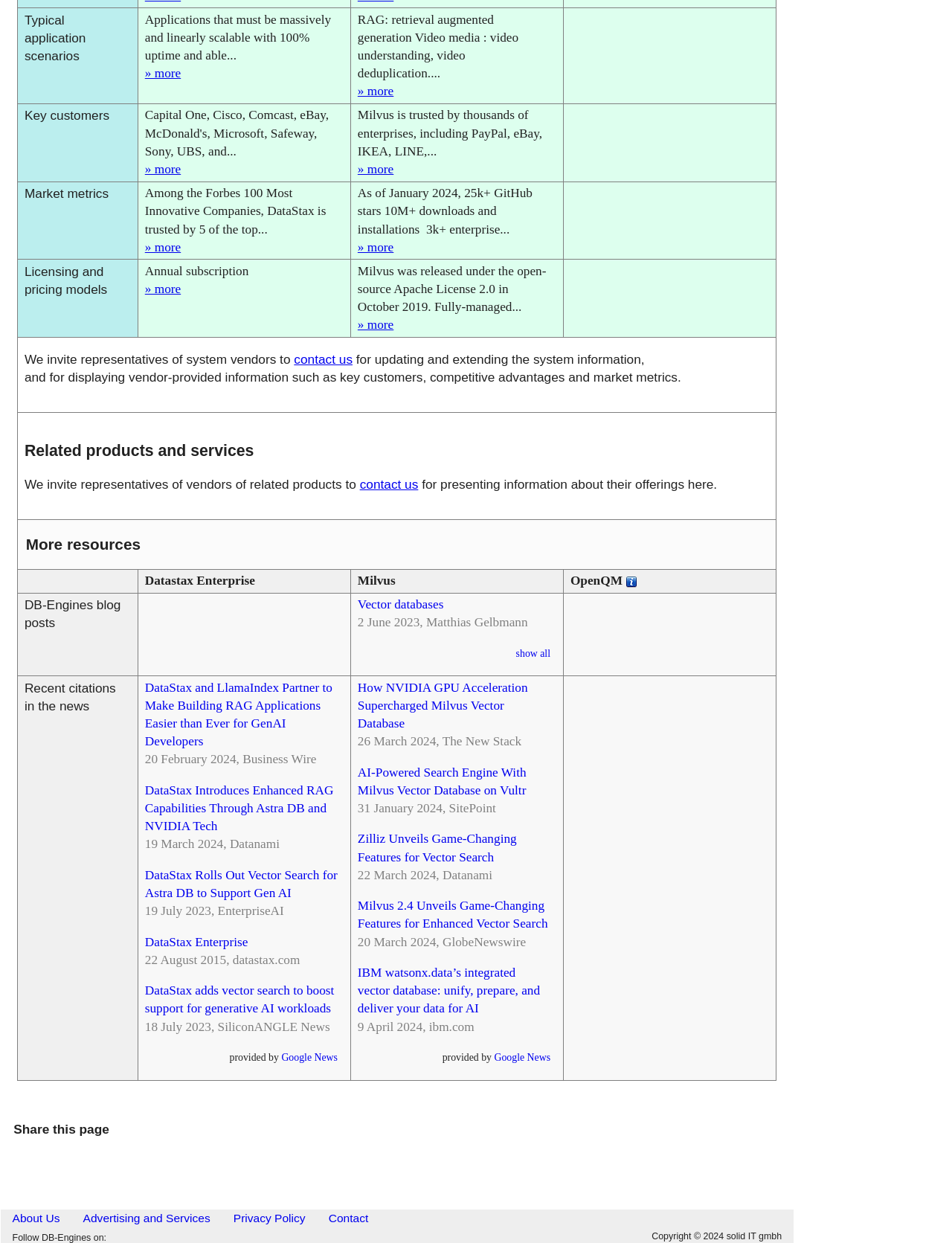What is the typical application scenario?
Can you offer a detailed and complete answer to this question?

Based on the gridcell element with the text 'Typical application scenarios' and the adjacent gridcell element with the text 'Applications that must be massively and linearly scalable with 100% uptime and able... », I can infer that the typical application scenario is massively and linearly scalable with 100% uptime.